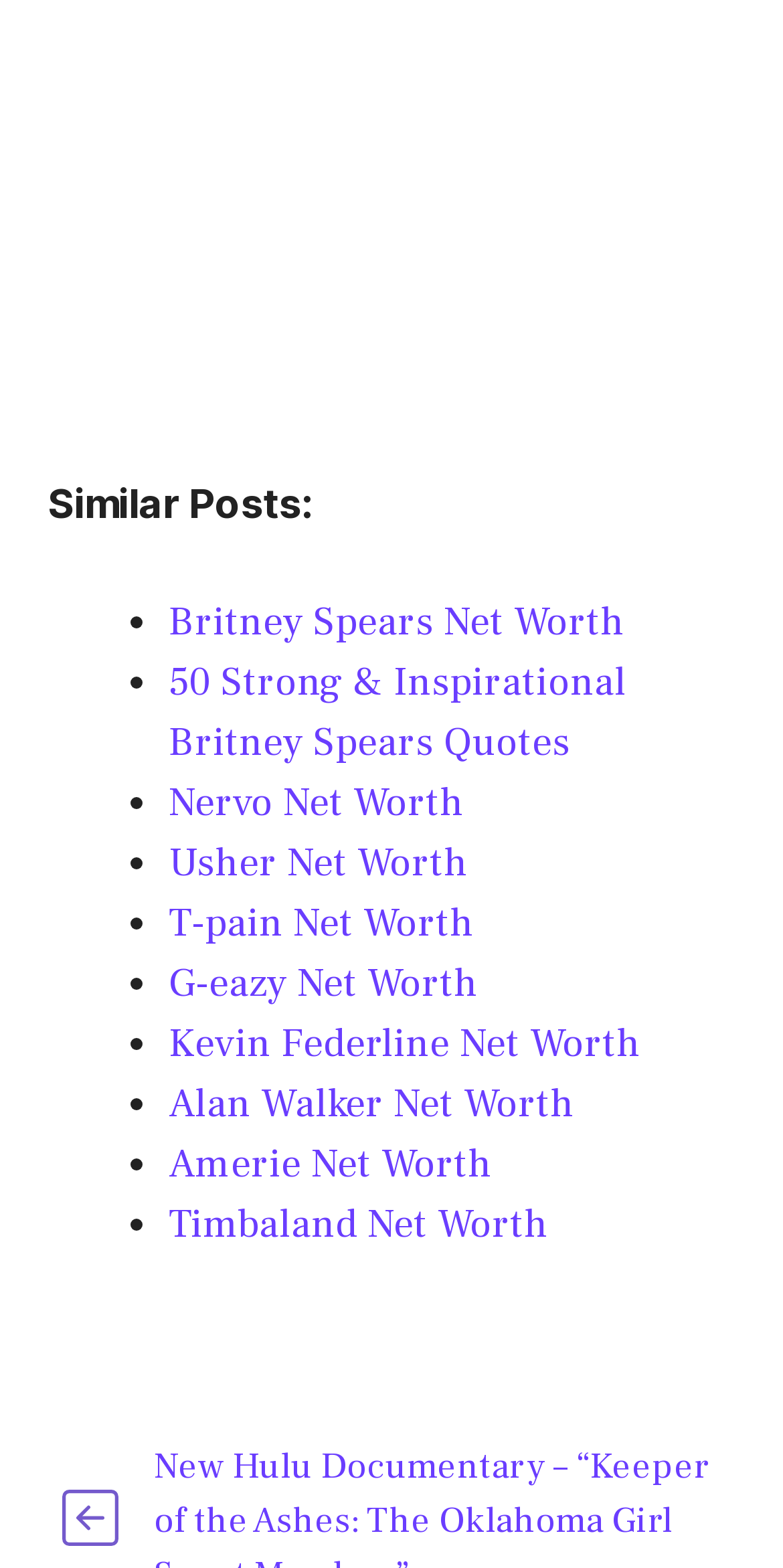What is the last similar post?
Can you provide a detailed and comprehensive answer to the question?

I looked at the list of similar posts and found that the last link is 'Timbaland Net Worth'.